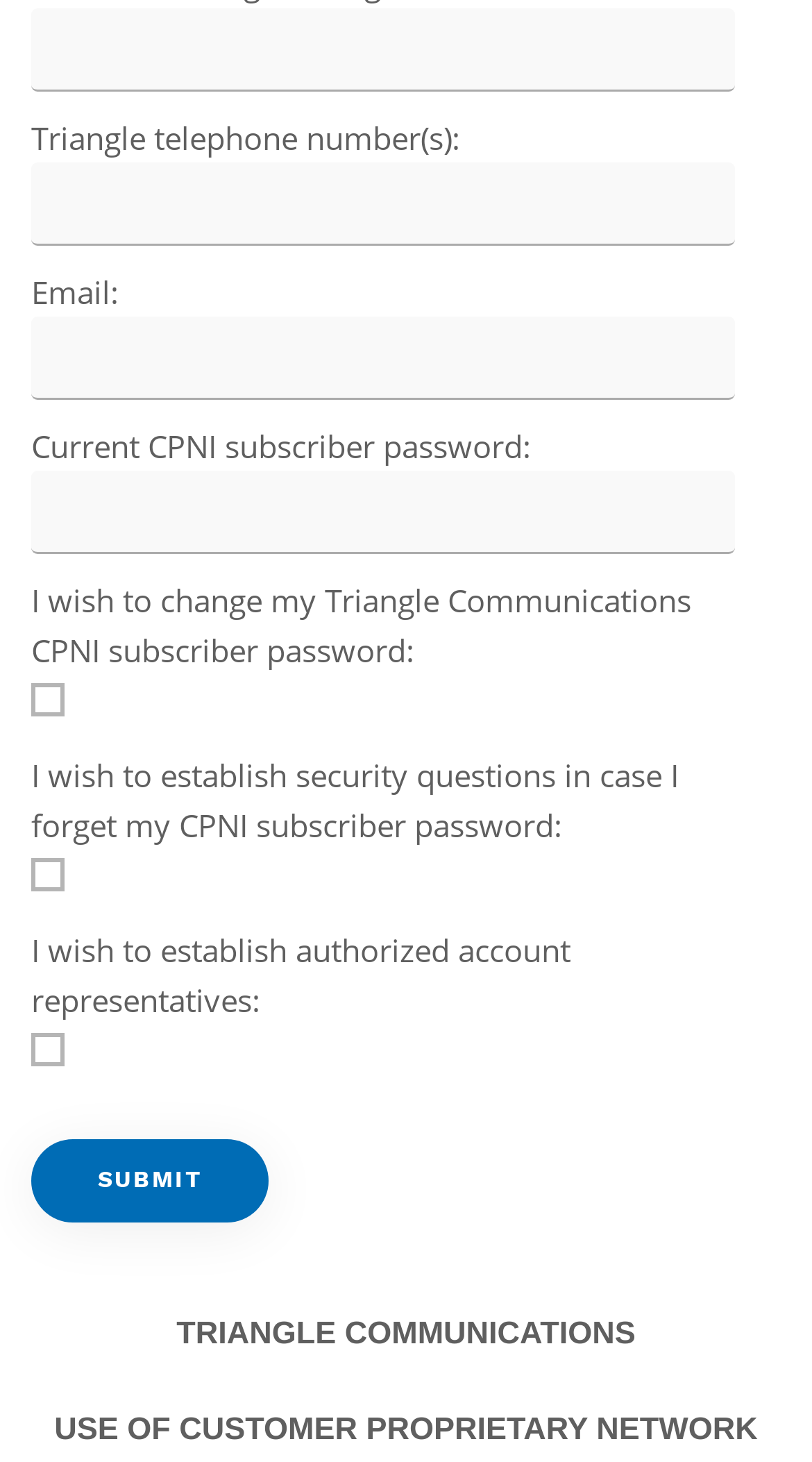Determine the bounding box coordinates of the clickable area required to perform the following instruction: "Input Triangle telephone number". The coordinates should be represented as four float numbers between 0 and 1: [left, top, right, bottom].

[0.038, 0.112, 0.906, 0.169]